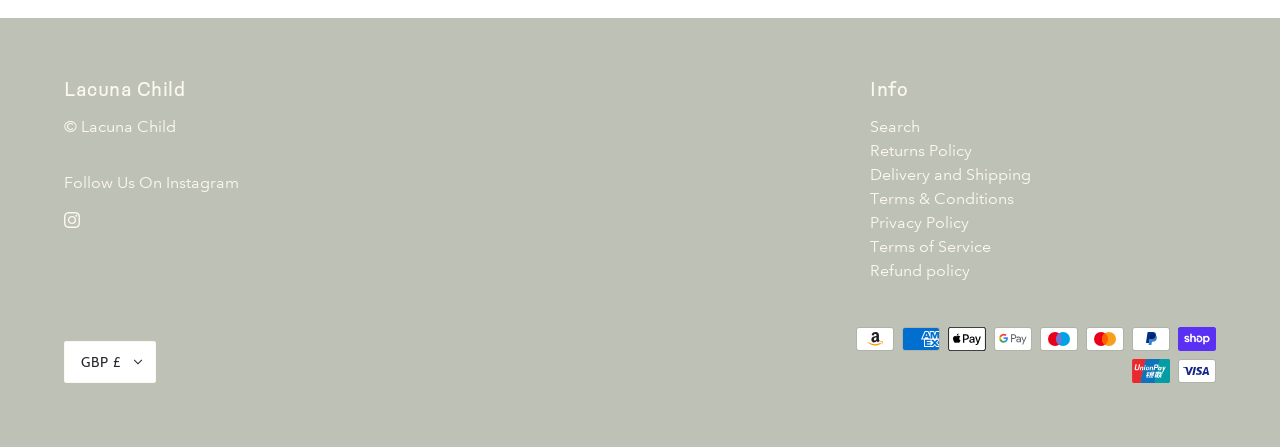Can you show the bounding box coordinates of the region to click on to complete the task described in the instruction: "Follow us on Instagram"?

[0.05, 0.387, 0.187, 0.429]